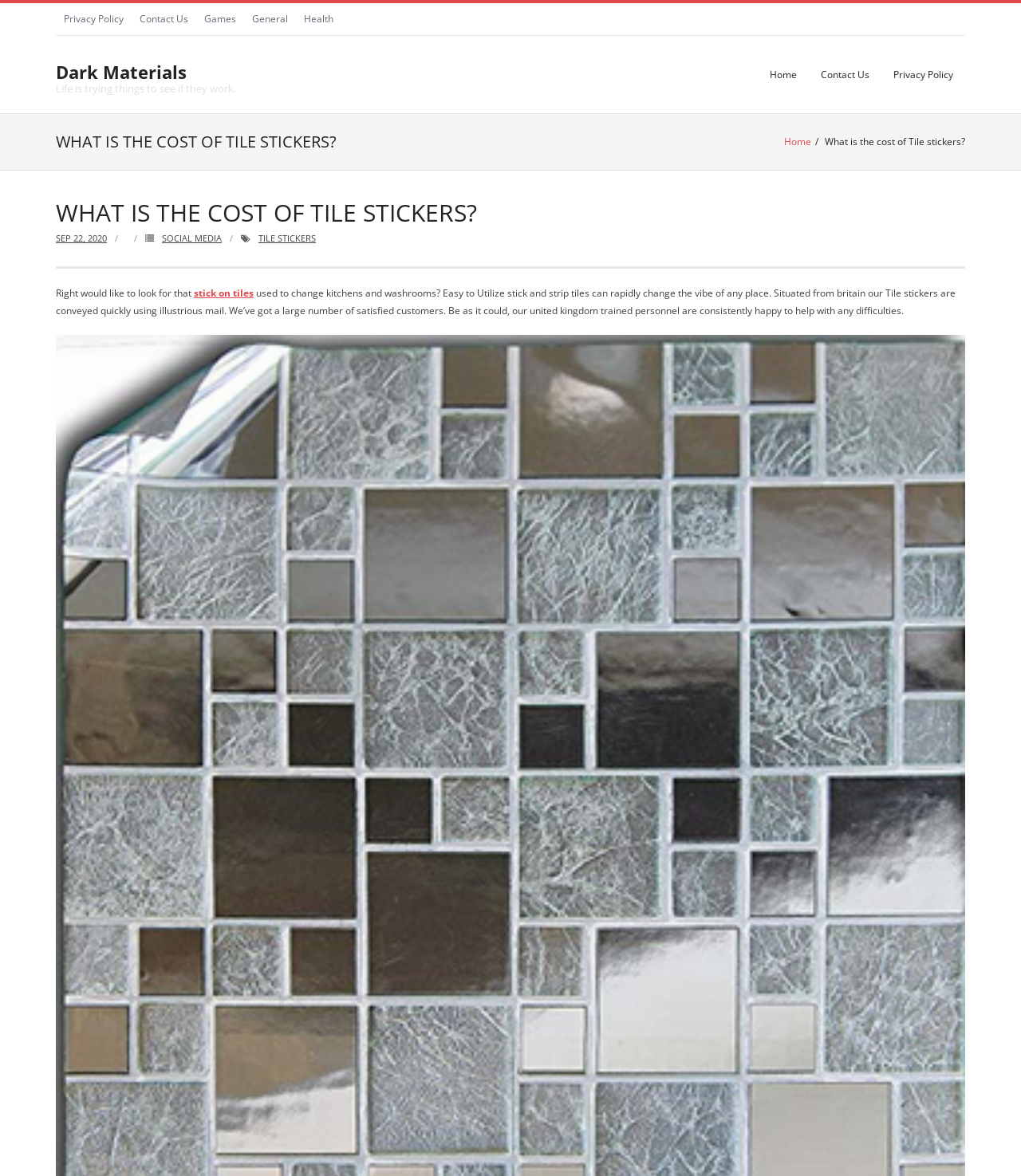Please identify the bounding box coordinates of the element that needs to be clicked to execute the following command: "Click on the 'Games' link". Provide the bounding box using four float numbers between 0 and 1, formatted as [left, top, right, bottom].

[0.192, 0.003, 0.239, 0.03]